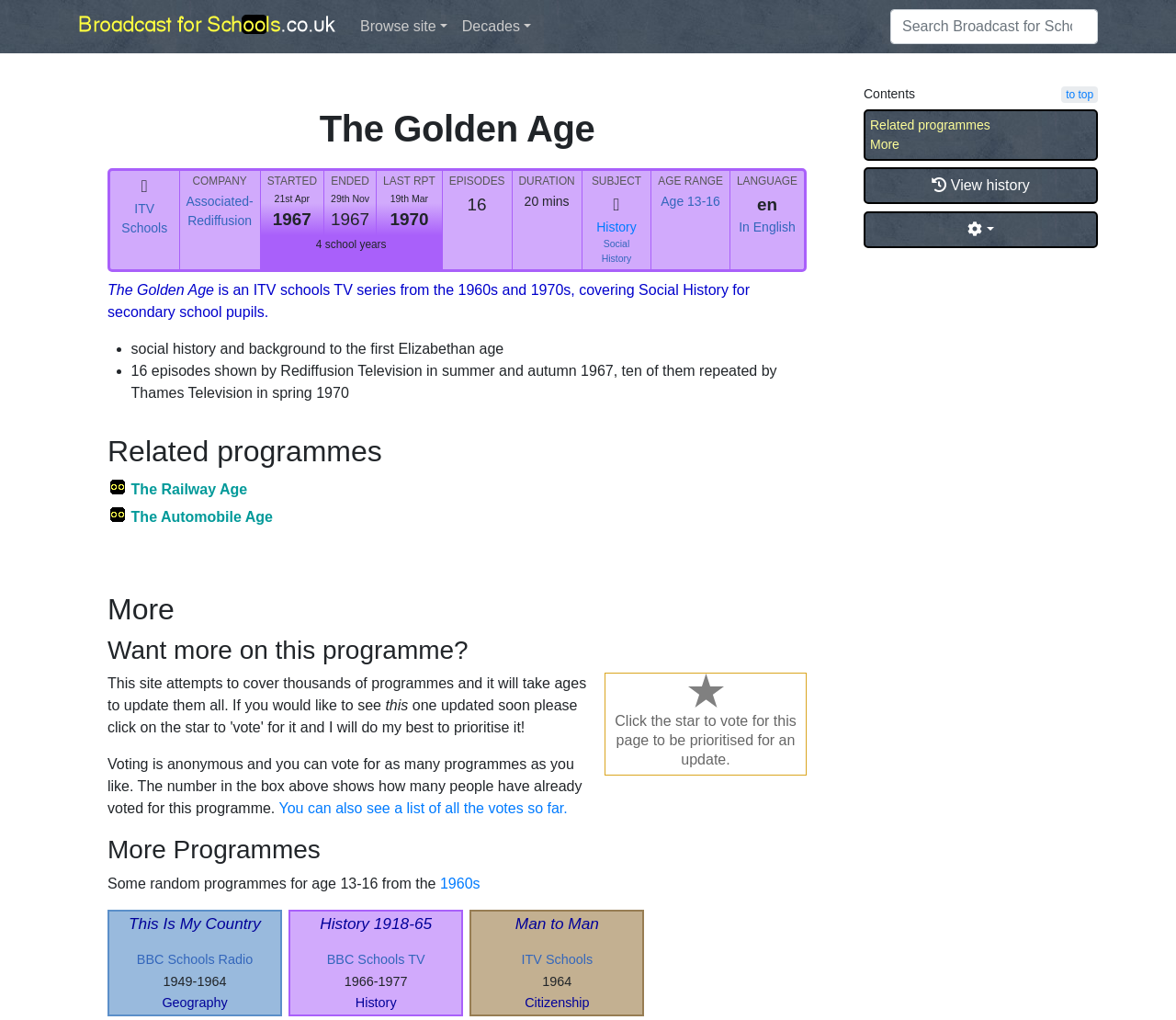What is the age range of the target audience?
Please provide a detailed answer to the question.

The question asks for the age range of the target audience, which can be found in the text 'AGE RANGE 13-16' on the webpage. This information is provided in the section that describes the details of the TV series.